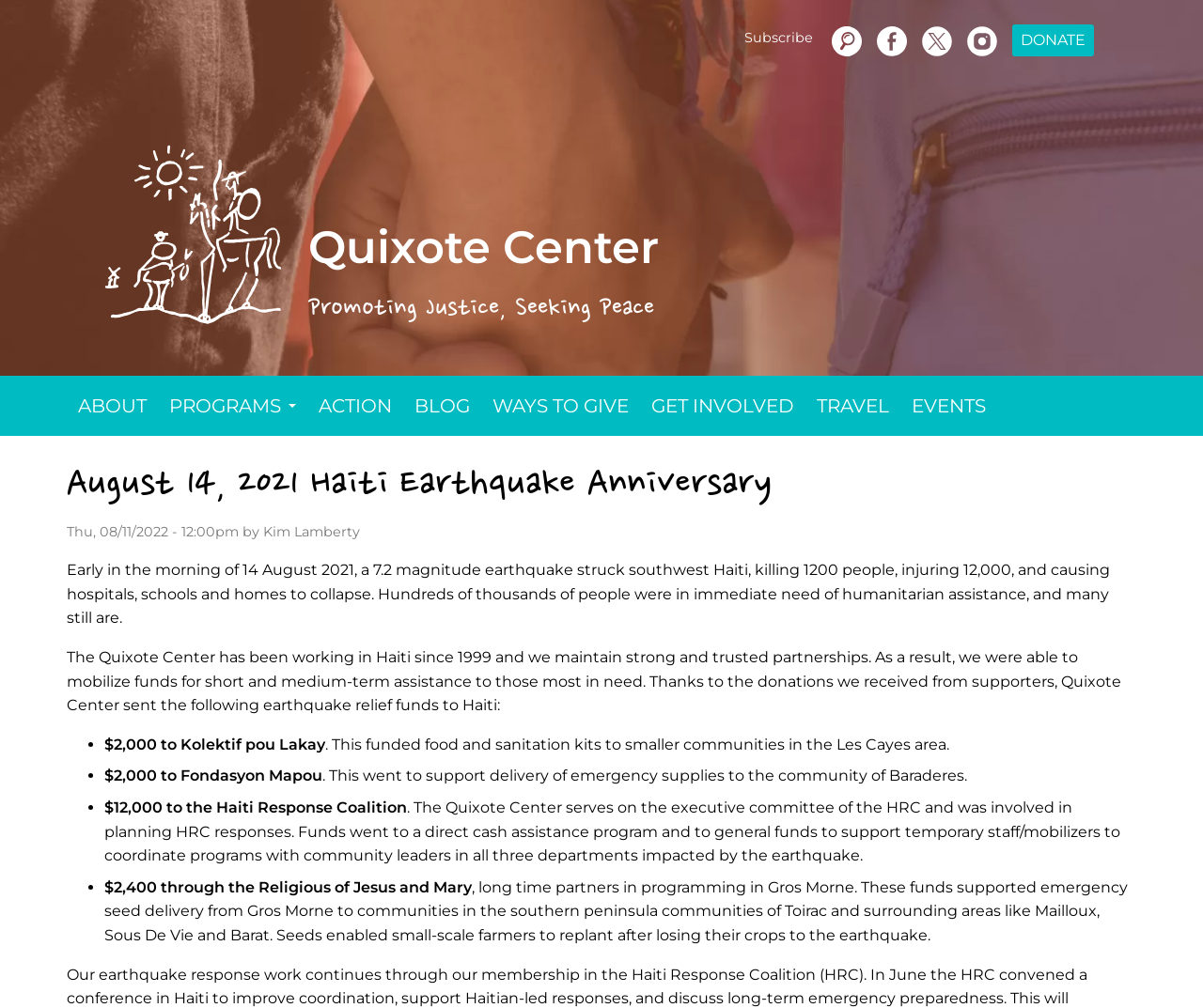Explain the features and main sections of the webpage comprehensively.

The webpage is dedicated to the anniversary of the 2021 Haiti earthquake. At the top, there is a banner with a site header, featuring a search bar, social media links, and a "Donate" button. Below the banner, there is a navigation menu with links to different sections of the website, including "About", "Programs", "Action", and more.

The main content of the page is divided into sections. The first section has a heading that reads "August 14, 2021 Haiti Earthquake Anniversary". Below the heading, there is a paragraph of text that describes the earthquake and its impact on Haiti. The text explains that the earthquake caused widespread destruction, killing 1200 people, injuring 12,000, and leaving hundreds of thousands in need of humanitarian assistance.

The next section lists the earthquake relief funds sent to Haiti by the Quixote Center, a organization that has been working in Haiti since 1999. The list includes four items, each with a bullet point and a brief description of how the funds were used. The funds were sent to different organizations, including Kolektif pou Lakay, Fondasyon Mapou, the Haiti Response Coalition, and the Religious of Jesus and Mary. The descriptions explain how the funds were used to support emergency supplies, cash assistance programs, and seed delivery to affected communities.

At the bottom of the page, there is a footer section with a static text that reads "Thu, 08/11/2022 - 12:00pm by Kim Lamberty".